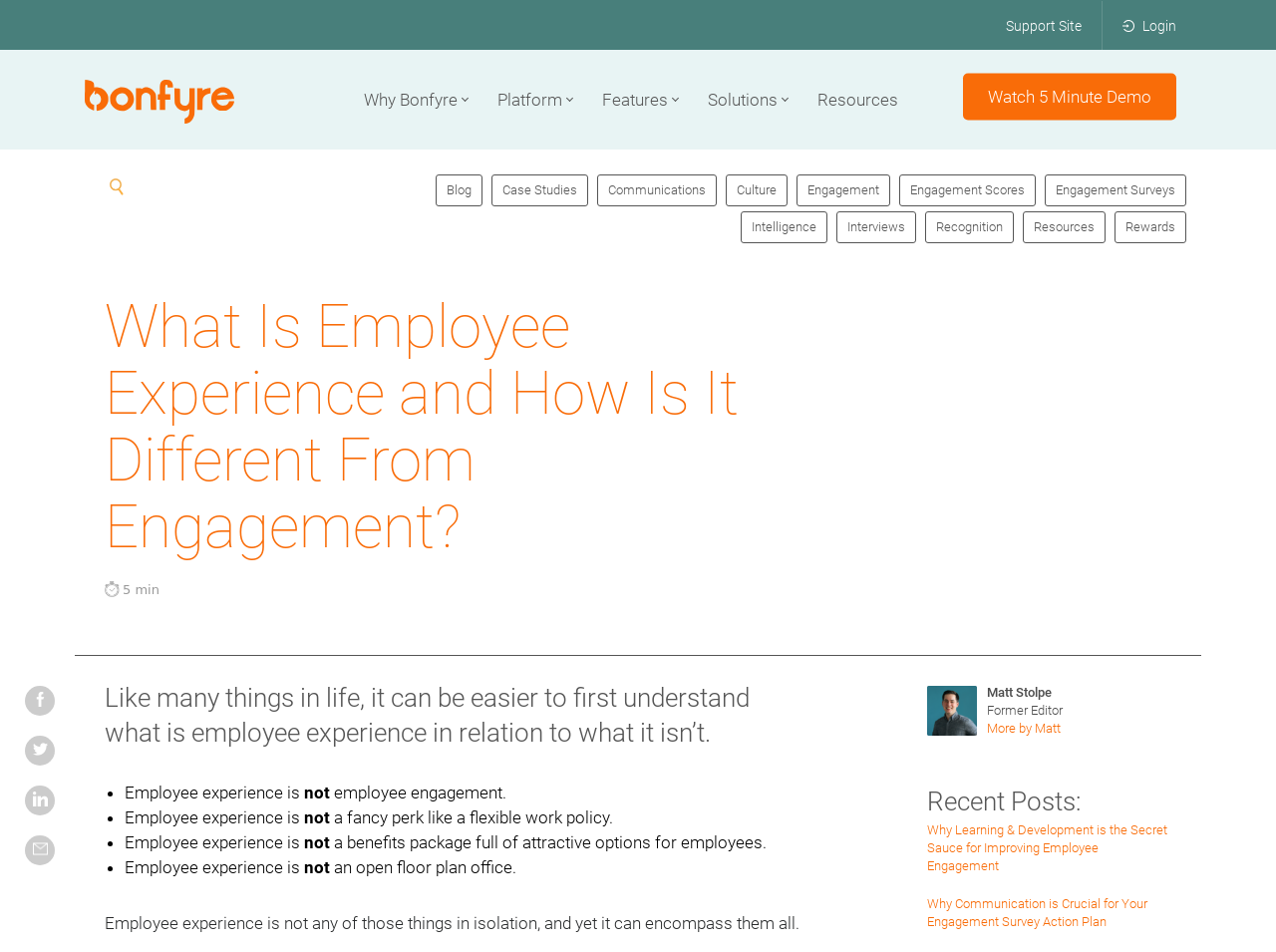Determine the bounding box coordinates of the area to click in order to meet this instruction: "Watch the 5-minute demo".

[0.755, 0.077, 0.922, 0.126]